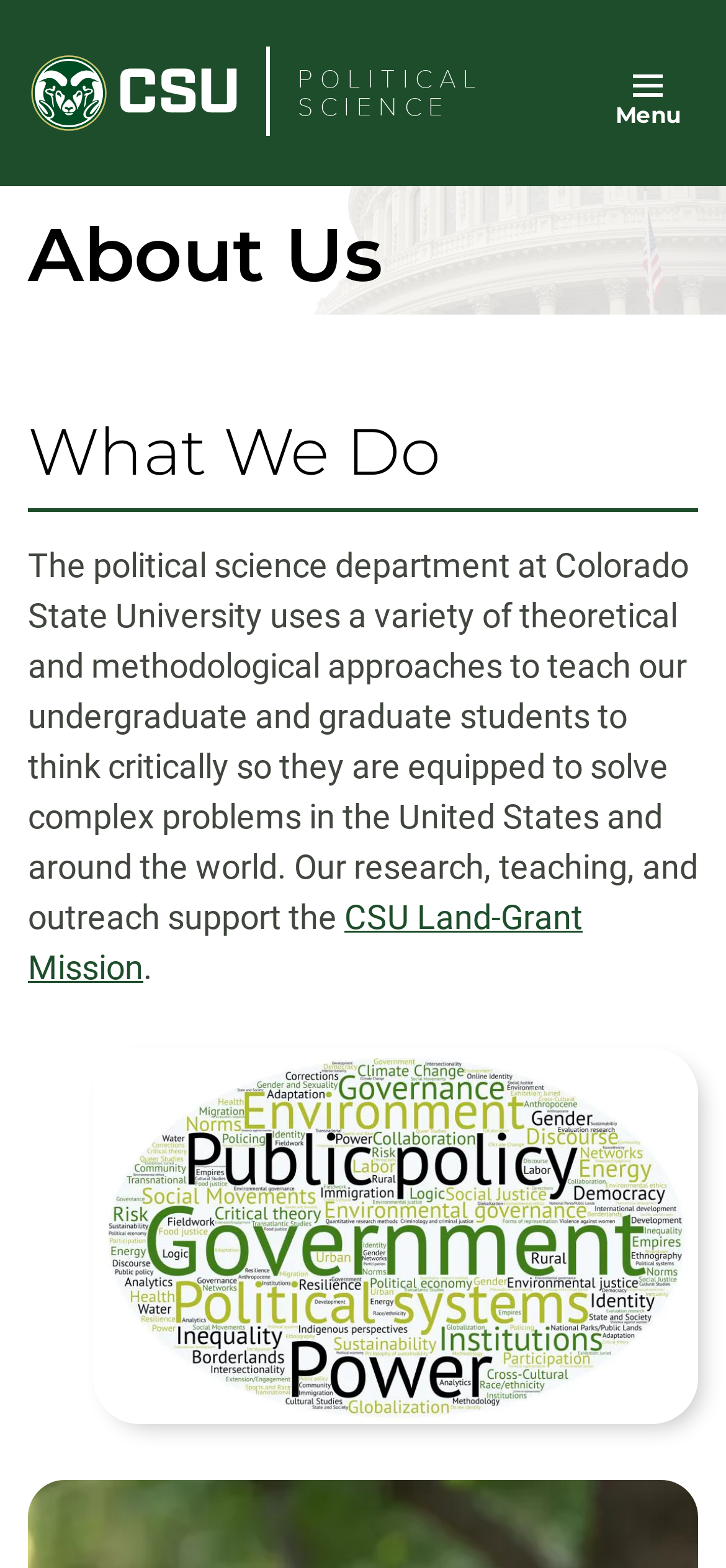Locate the bounding box of the user interface element based on this description: "Political Science".

[0.41, 0.0, 0.859, 0.119]